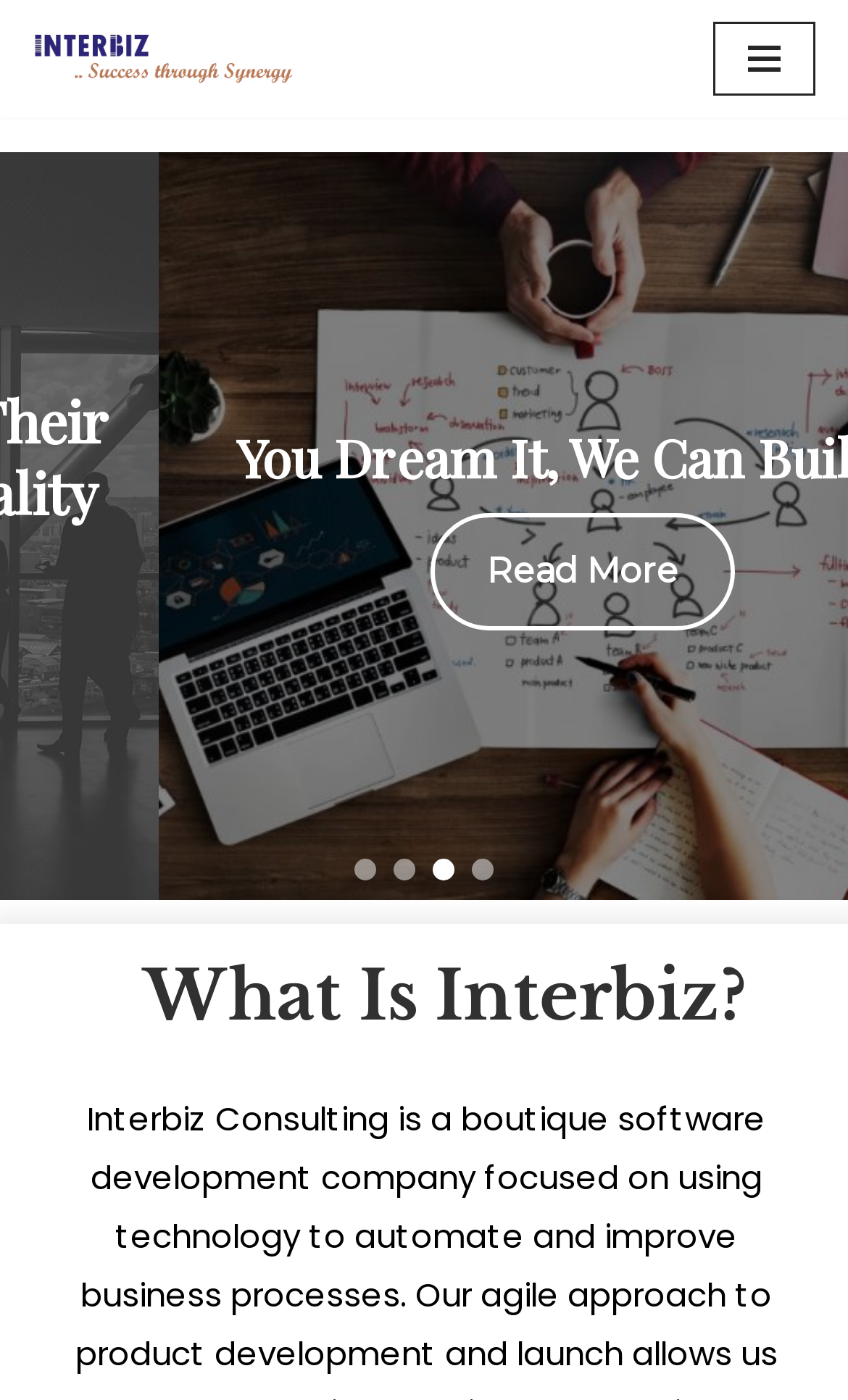Please identify the bounding box coordinates of the clickable area that will allow you to execute the instruction: "Select Full 1".

[0.418, 0.614, 0.444, 0.63]